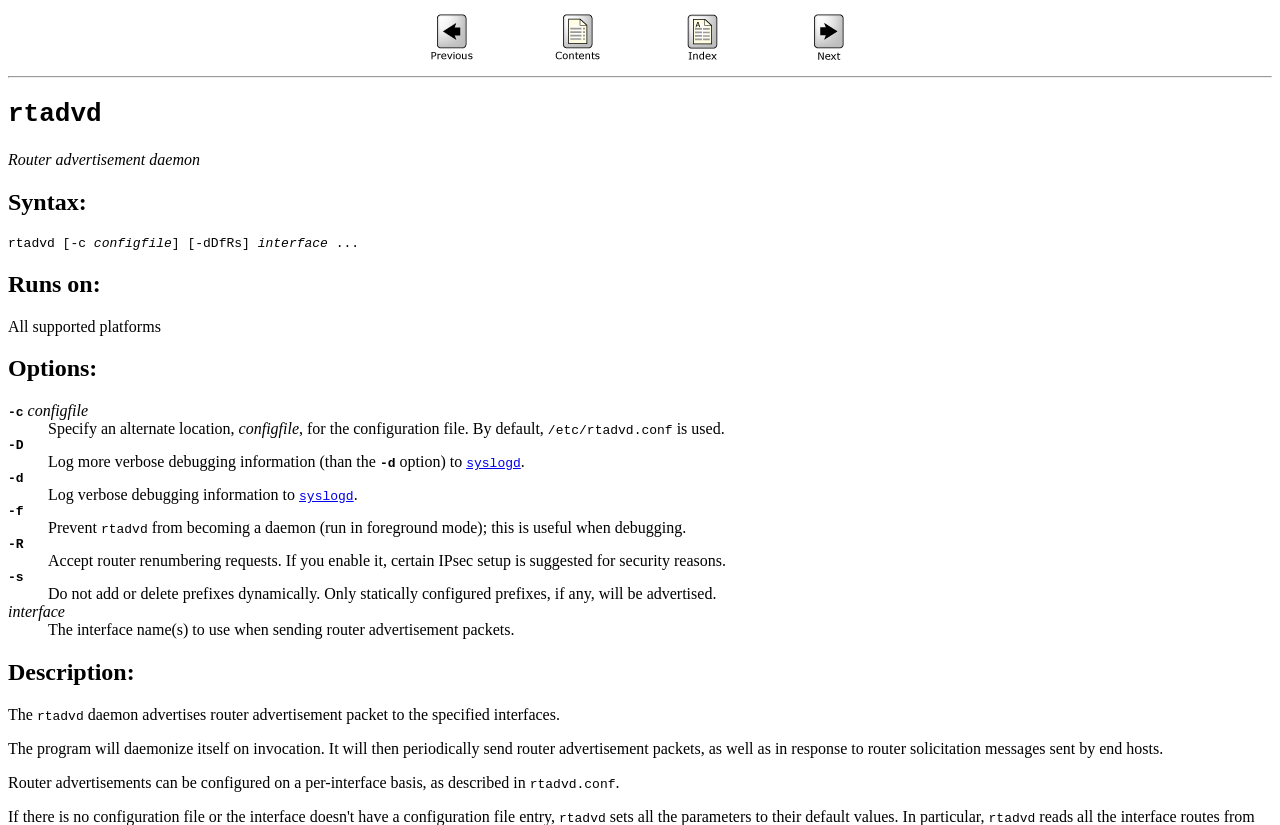Answer the following in one word or a short phrase: 
What is the purpose of the interface name(s) specified in the command?

Specify interface(s) to send router advertisement packets